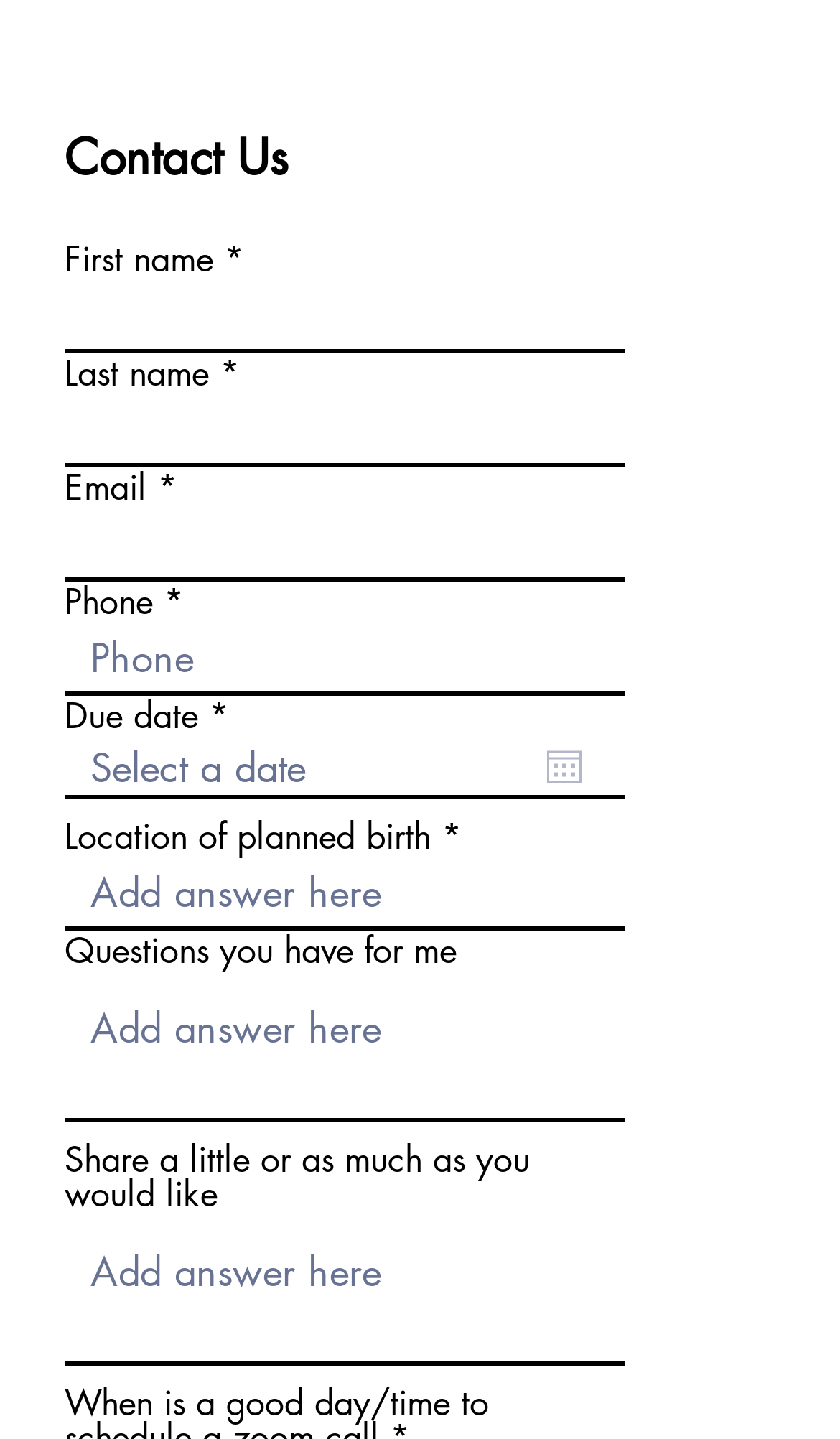Please analyze the image and provide a thorough answer to the question:
What is the purpose of the 'Open calendar' button?

The 'Open calendar' button is located next to the 'Due date' field, and it has a popup menu described by 'date-picker-label-comp-ljq1b7gu'. This suggests that the button is used to open a calendar for the user to select a due date.